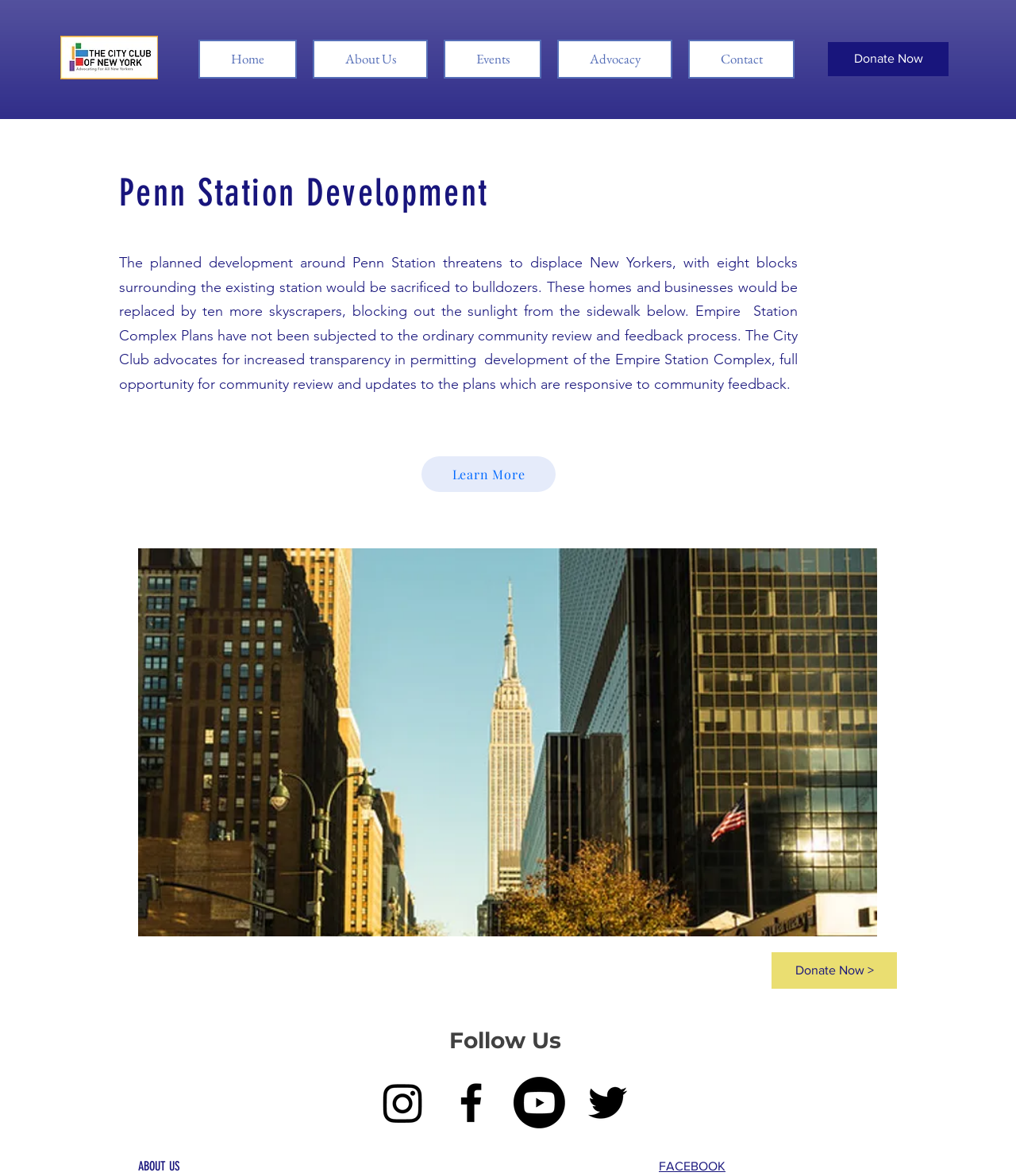Analyze the image and give a detailed response to the question:
What is the purpose of the 'Donate Now' button?

The 'Donate Now' button is likely used to allow users to donate to City Club, as it is a common practice for non-profit organizations to have a 'Donate' button on their website.